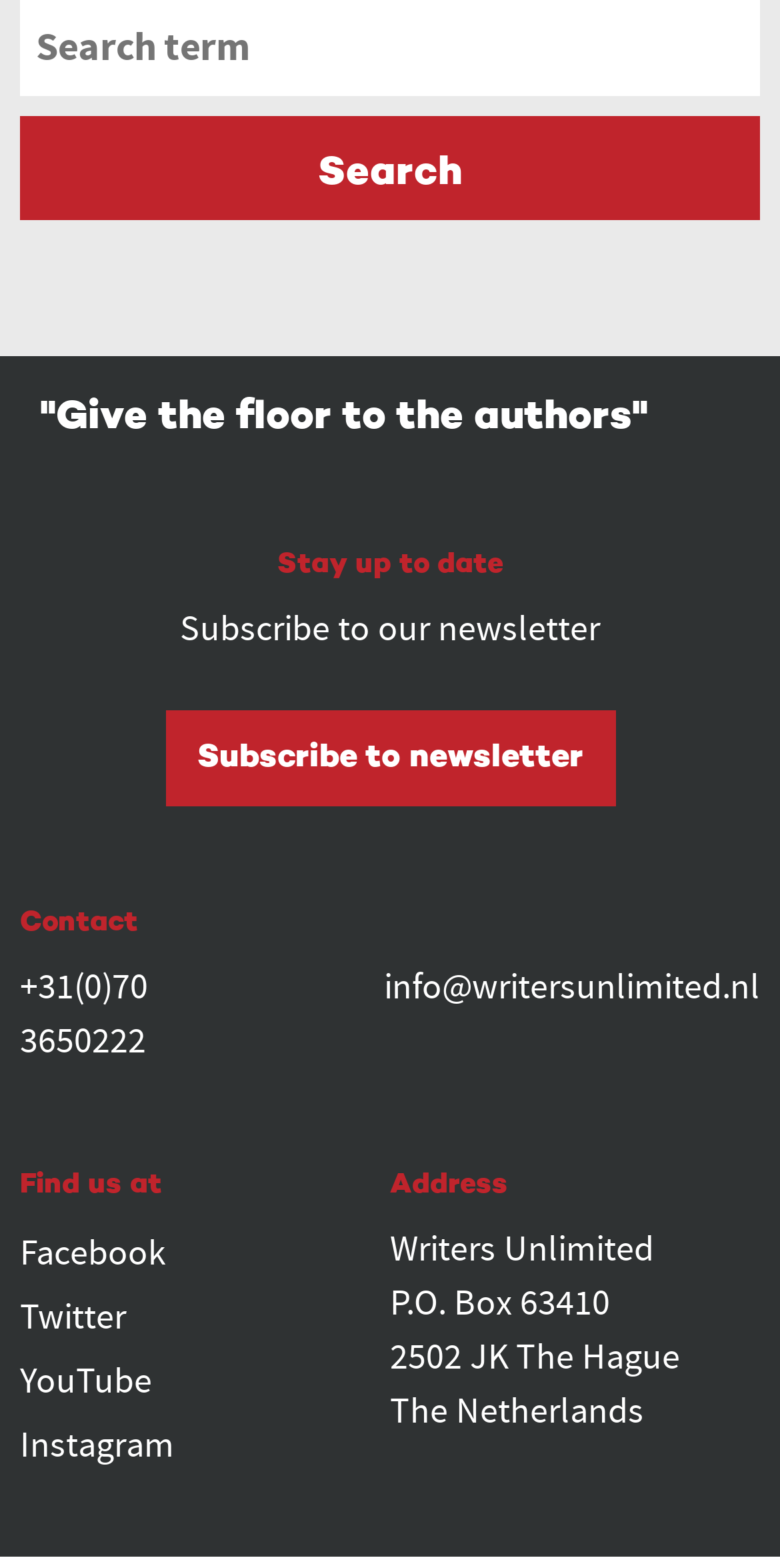Please identify the bounding box coordinates of the element's region that I should click in order to complete the following instruction: "Visit Facebook". The bounding box coordinates consist of four float numbers between 0 and 1, i.e., [left, top, right, bottom].

[0.026, 0.784, 0.213, 0.814]